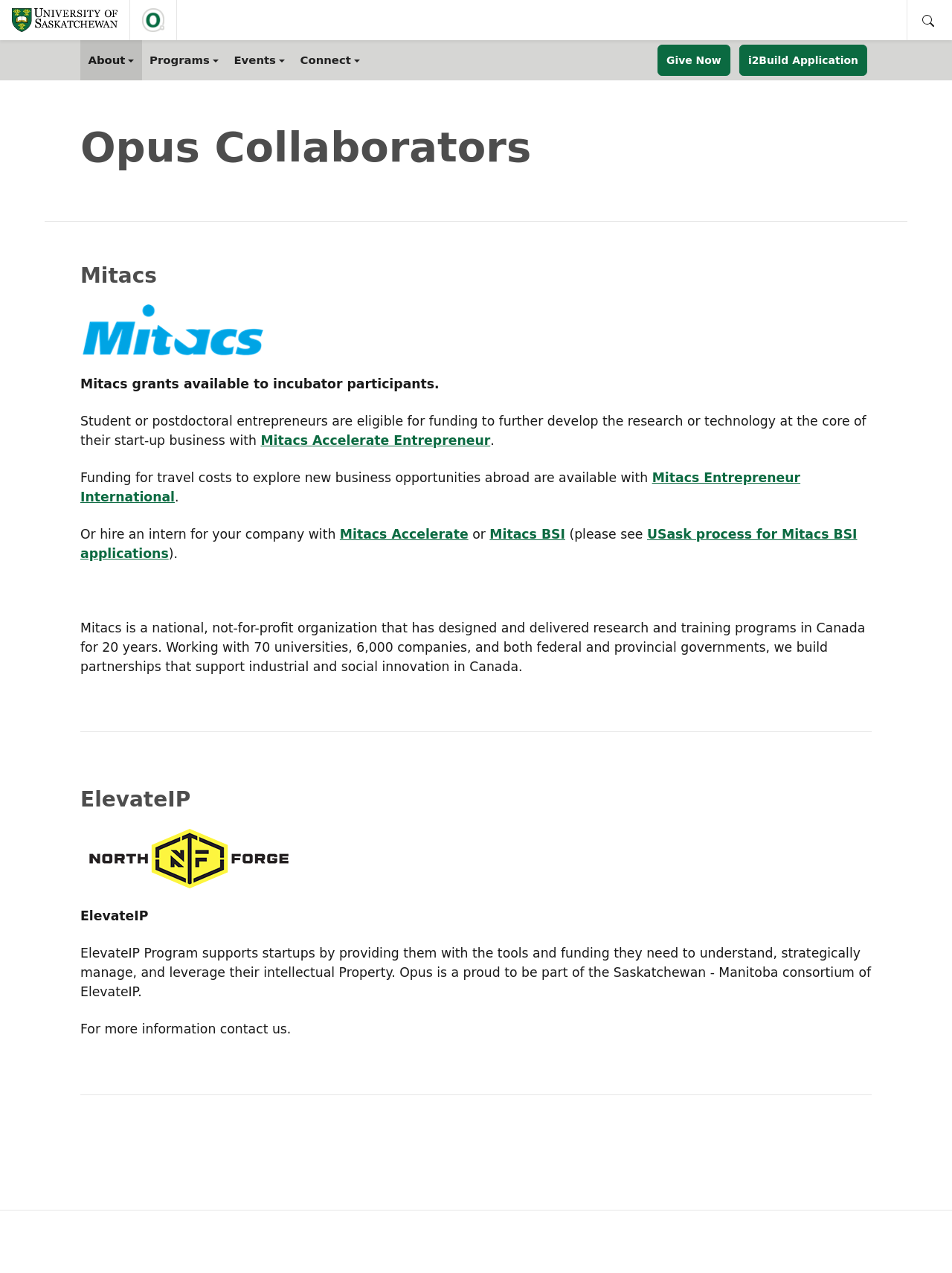Please determine the bounding box coordinates of the area that needs to be clicked to complete this task: 'Learn about marriage counseling'. The coordinates must be four float numbers between 0 and 1, formatted as [left, top, right, bottom].

None